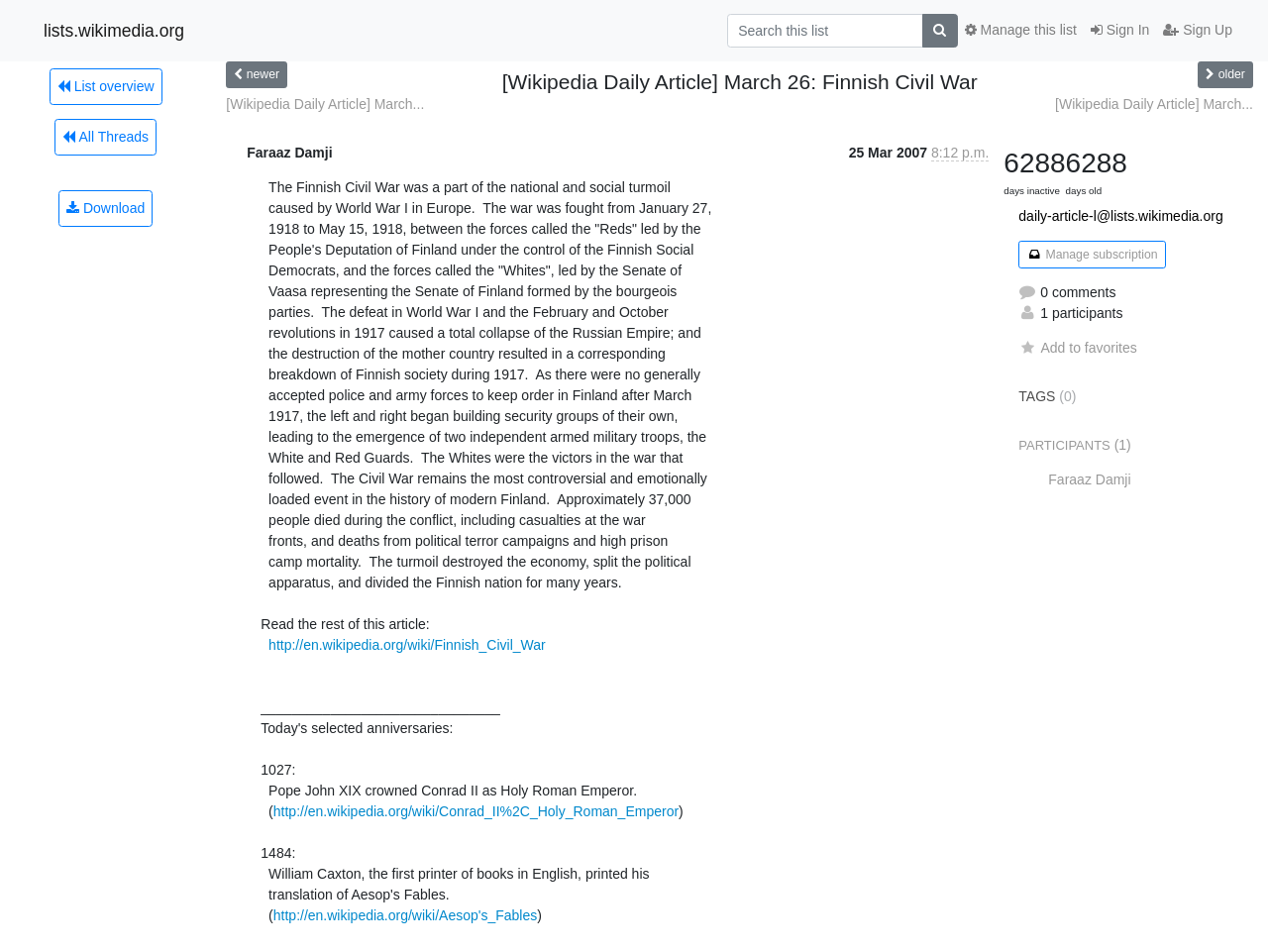Provide the bounding box coordinates for the area that should be clicked to complete the instruction: "Read the rest of this article".

[0.212, 0.669, 0.43, 0.685]